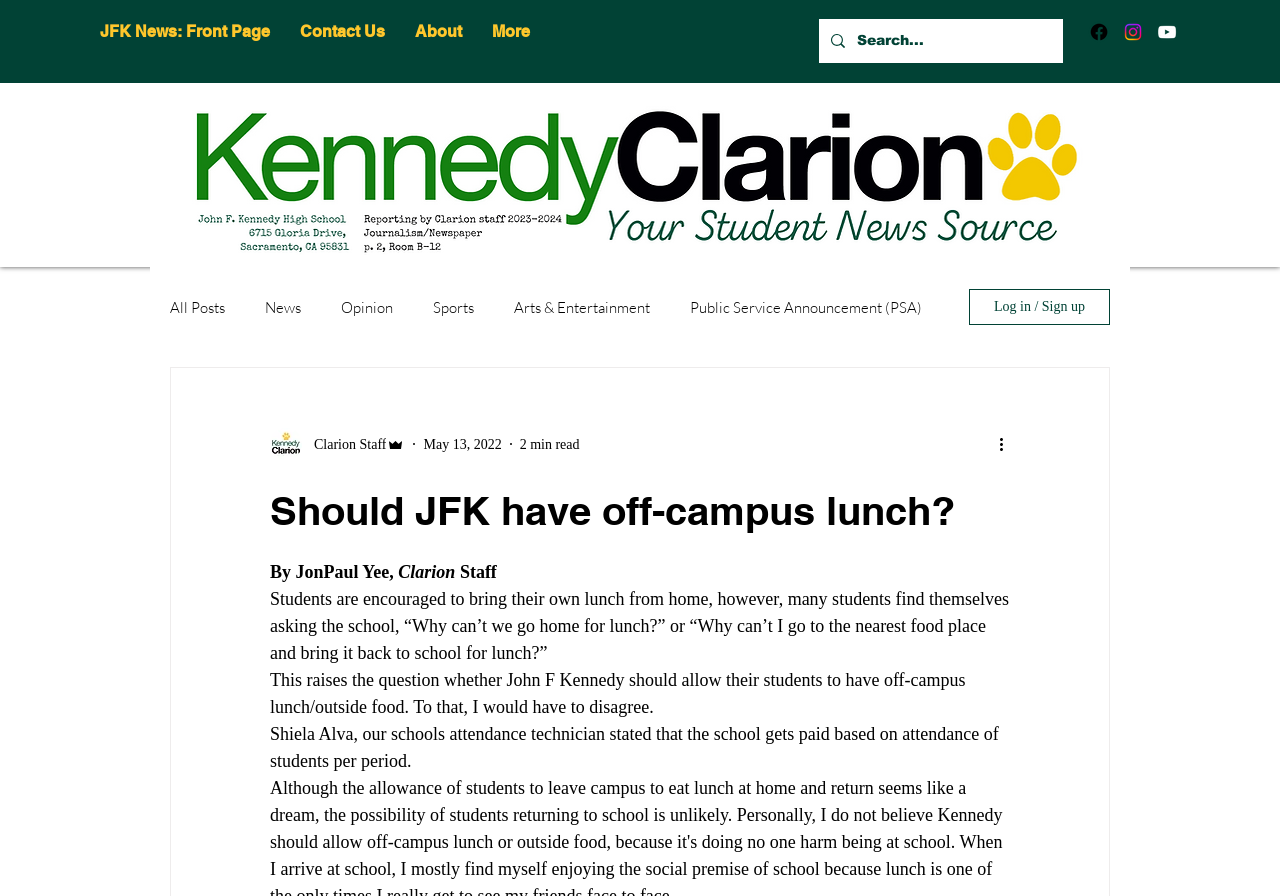Identify the bounding box coordinates of the area you need to click to perform the following instruction: "Log in or sign up".

[0.757, 0.323, 0.867, 0.363]